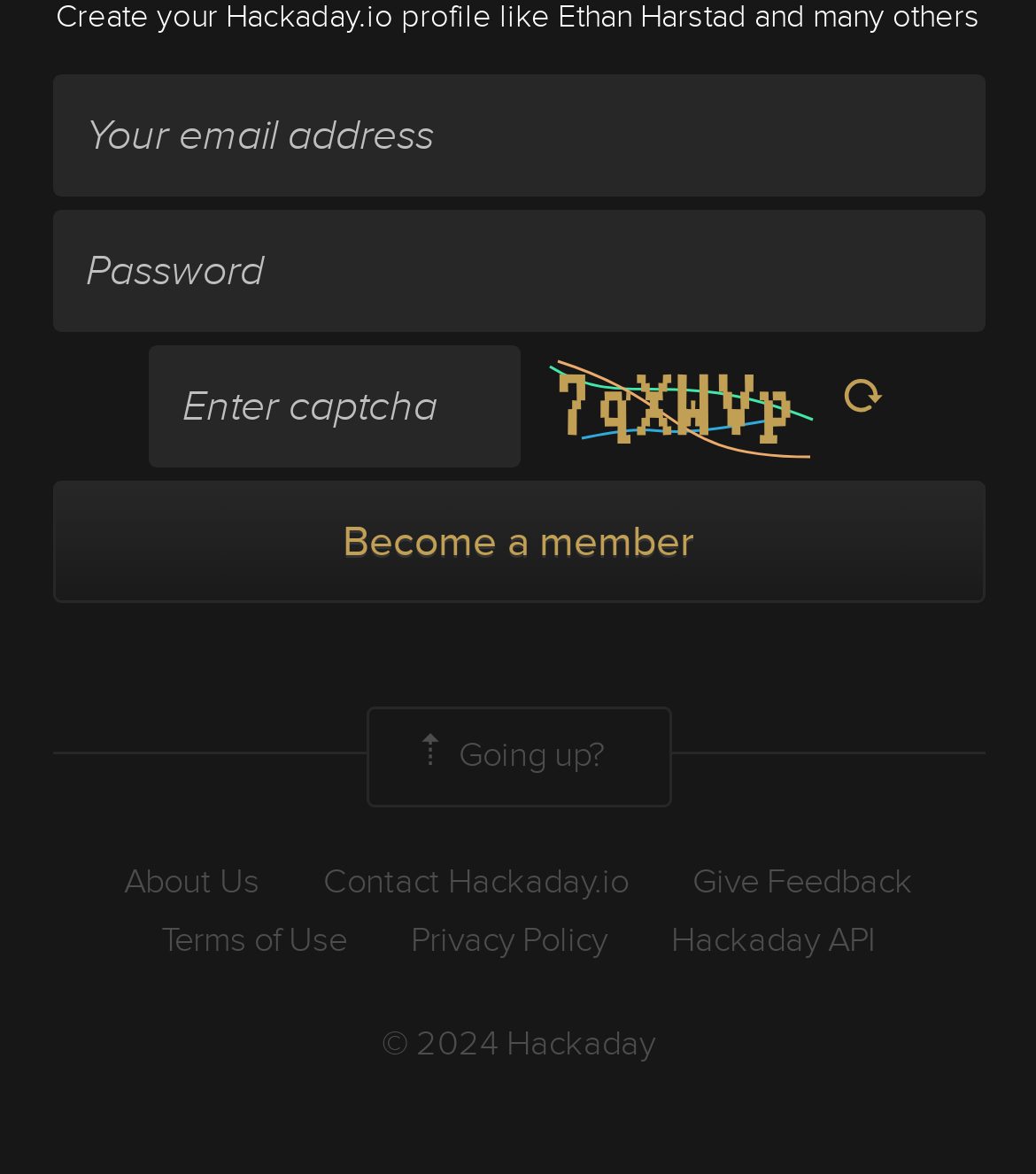Please identify the coordinates of the bounding box that should be clicked to fulfill this instruction: "Enter password".

[0.05, 0.178, 0.95, 0.282]